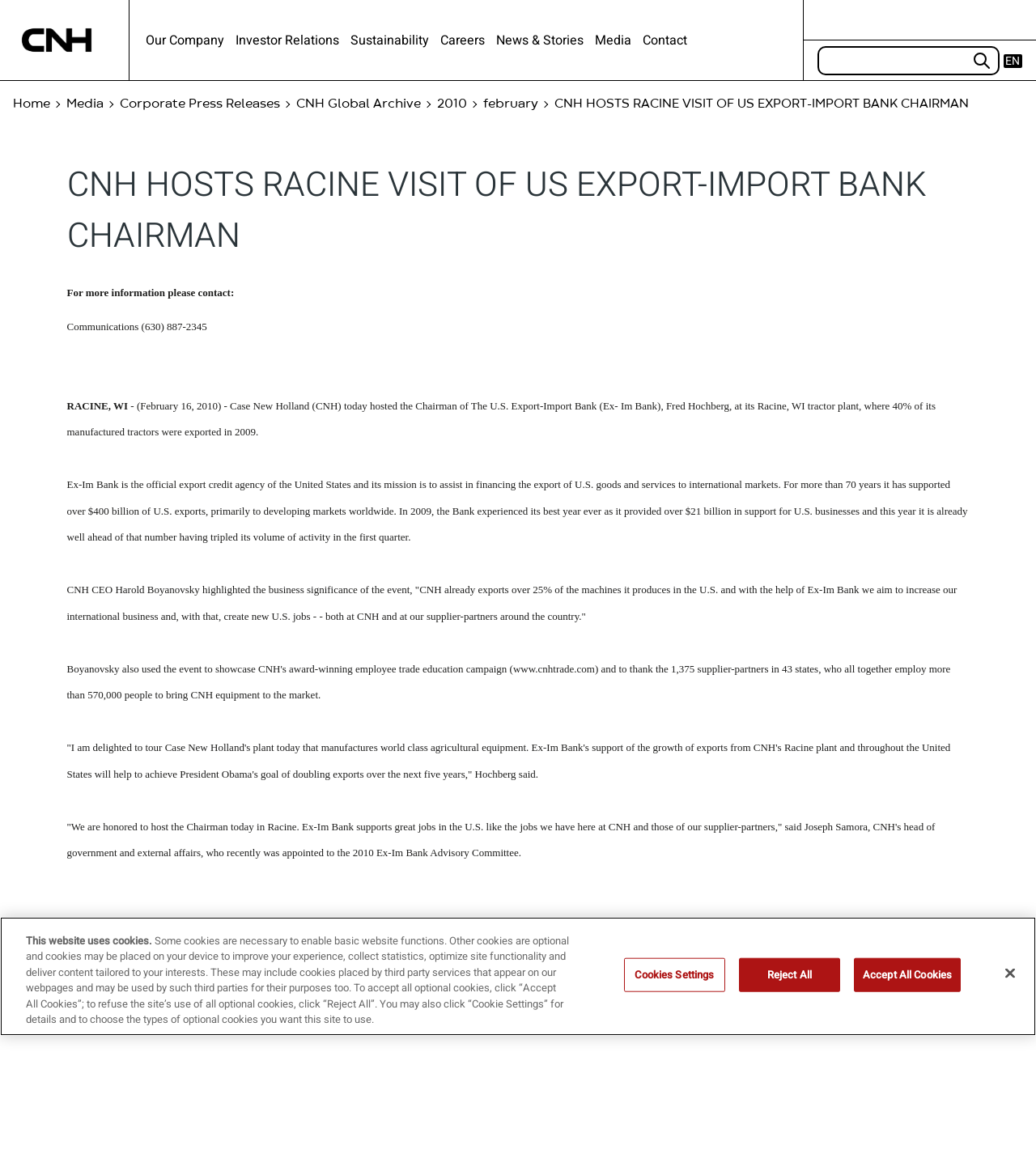Pinpoint the bounding box coordinates of the area that must be clicked to complete this instruction: "Click the 'Our Company' button".

[0.141, 0.026, 0.216, 0.043]